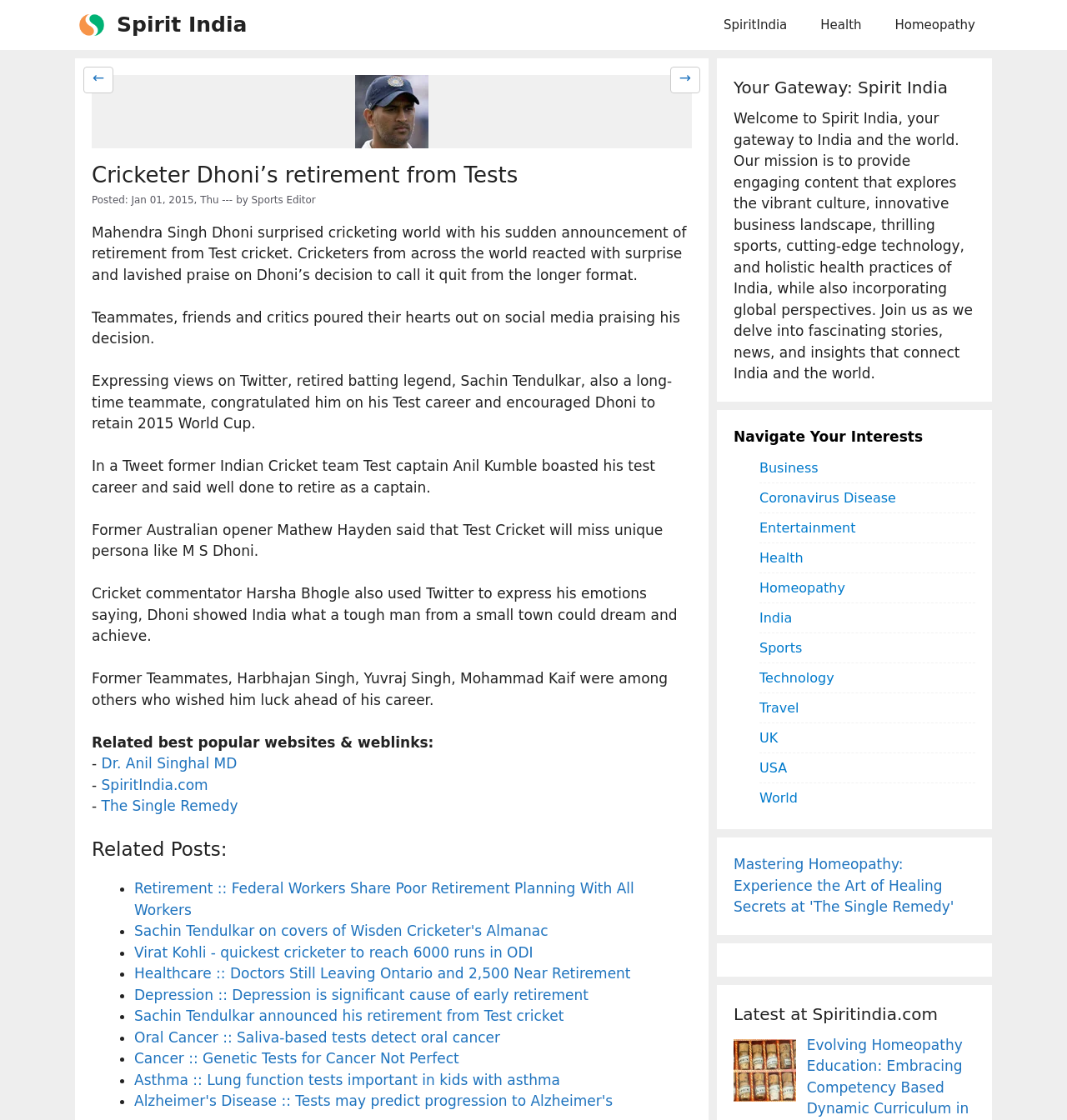Please provide the bounding box coordinates for the element that needs to be clicked to perform the instruction: "Visit the 'The Single Remedy' website". The coordinates must consist of four float numbers between 0 and 1, formatted as [left, top, right, bottom].

[0.095, 0.712, 0.223, 0.727]